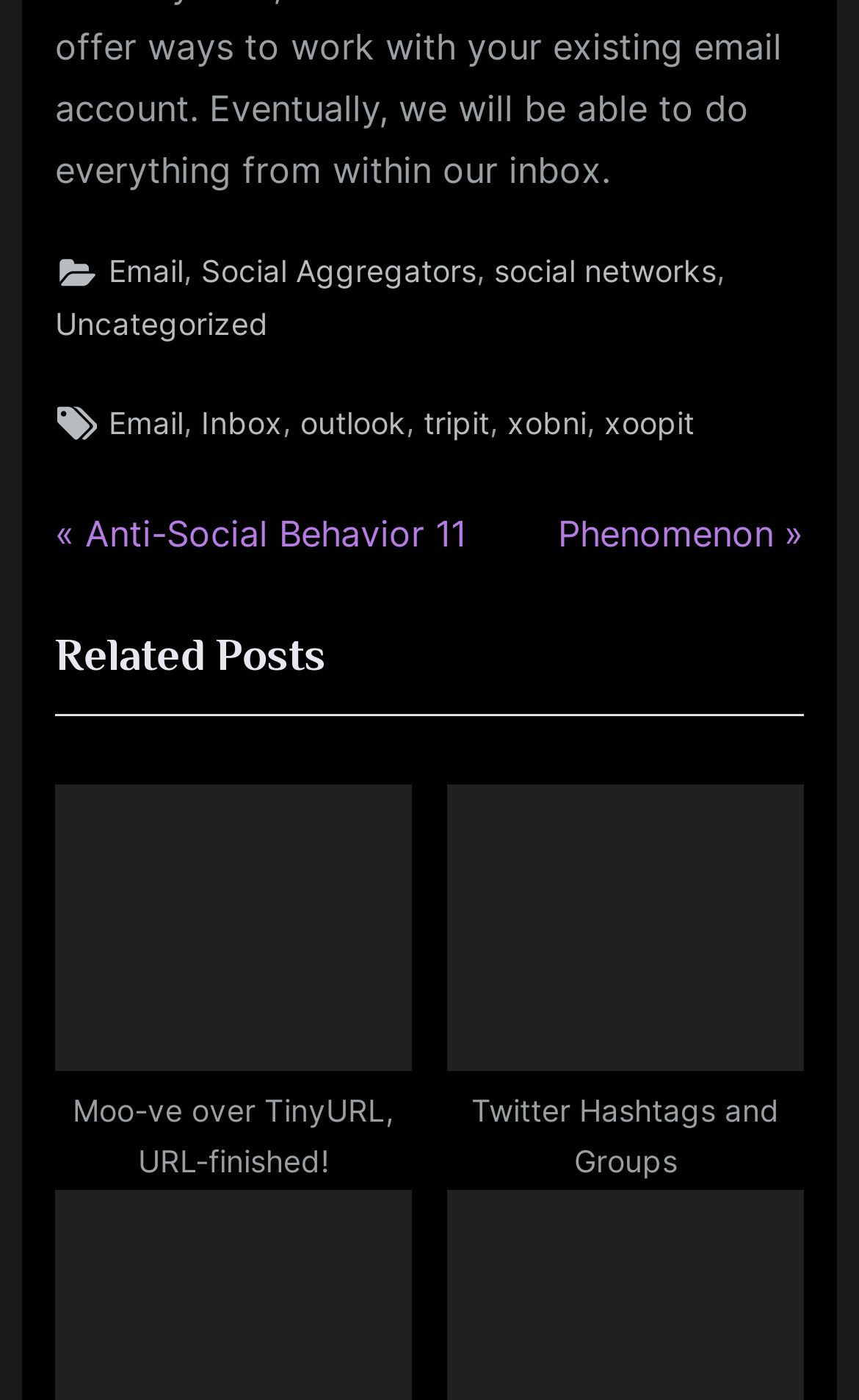Determine the bounding box coordinates for the area you should click to complete the following instruction: "Go to Social Aggregators".

[0.235, 0.176, 0.555, 0.213]